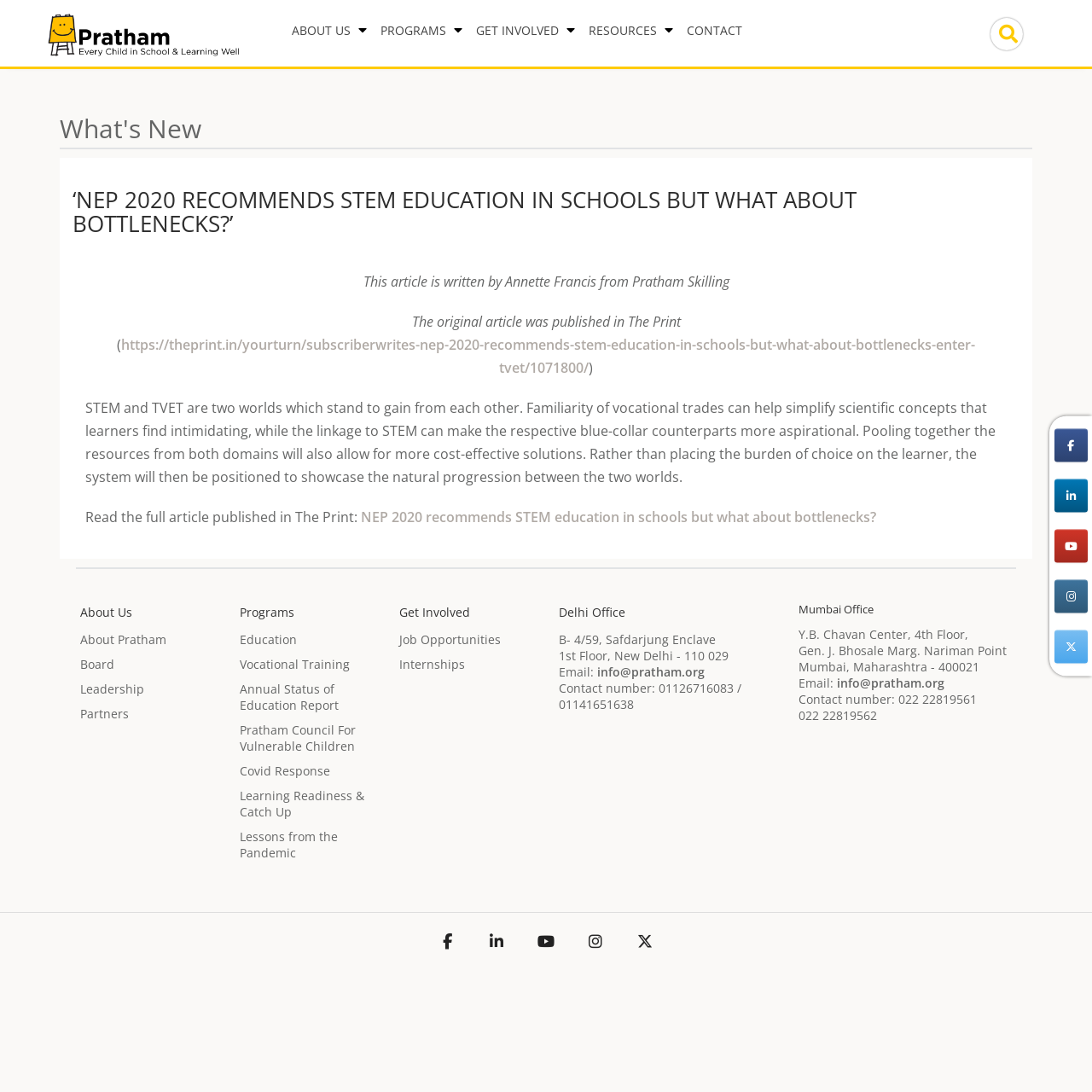What are the social media platforms where Pratham has a presence?
Give a comprehensive and detailed explanation for the question.

The social media platforms where Pratham has a presence can be found at the bottom of the webpage, where there are links to Pratham's profiles on Facebook, Linkedin, Youtube, Instagram, and Twitter.